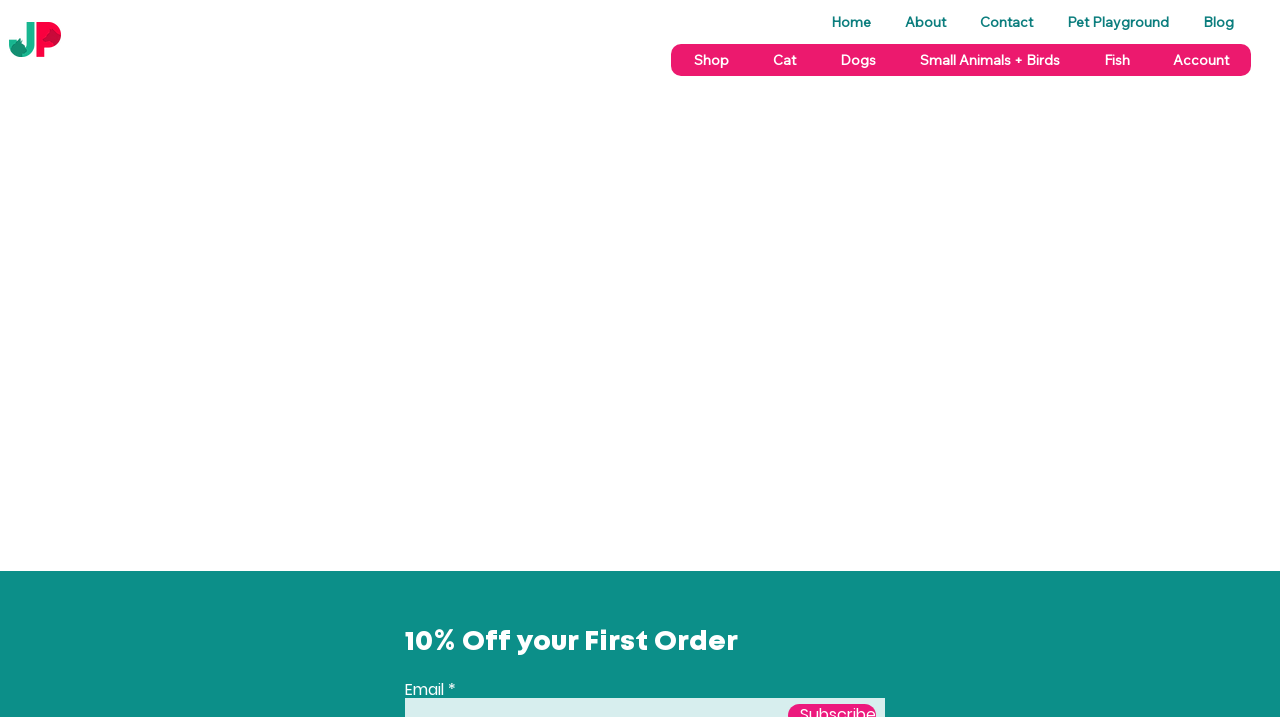Provide a brief response in the form of a single word or phrase:
How many navigation menus are there?

2